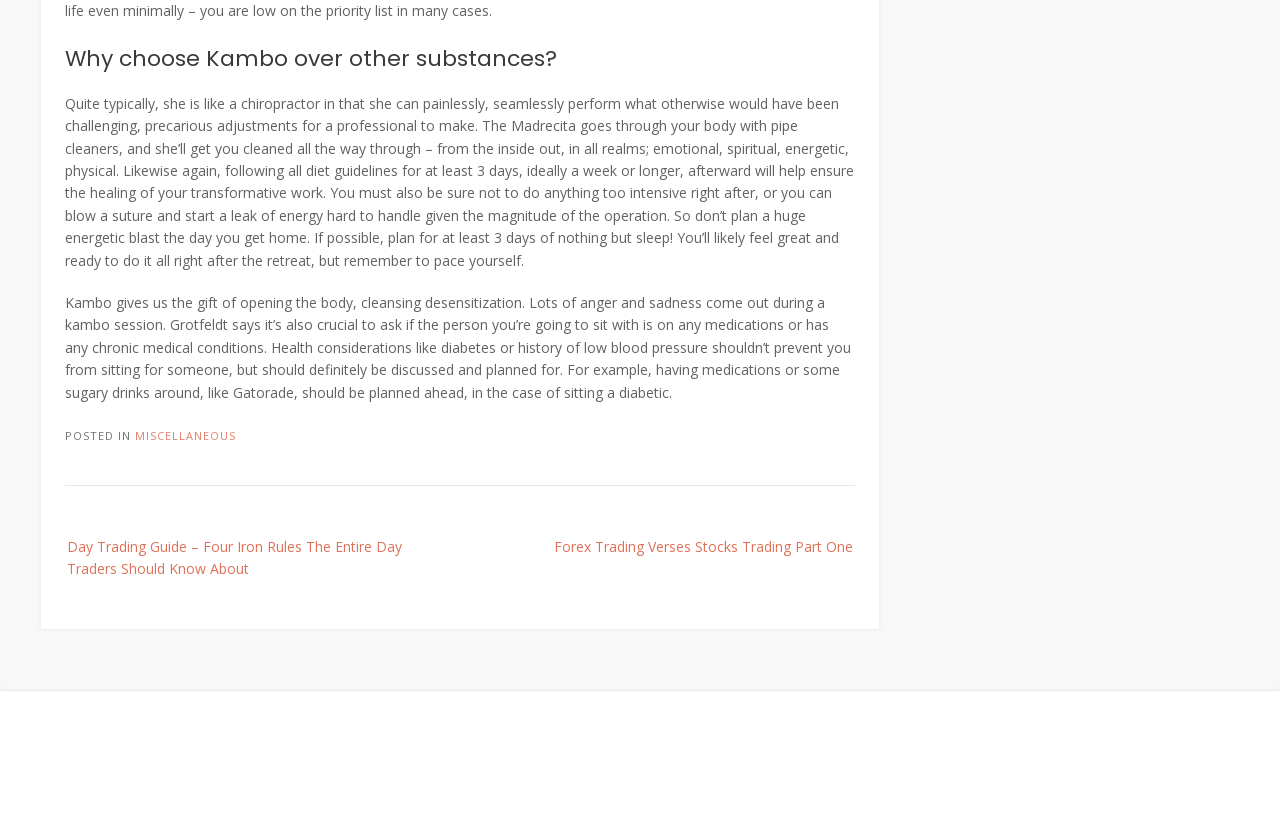Please give a concise answer to this question using a single word or phrase: 
What is recommended to do after a Kambo session?

Rest